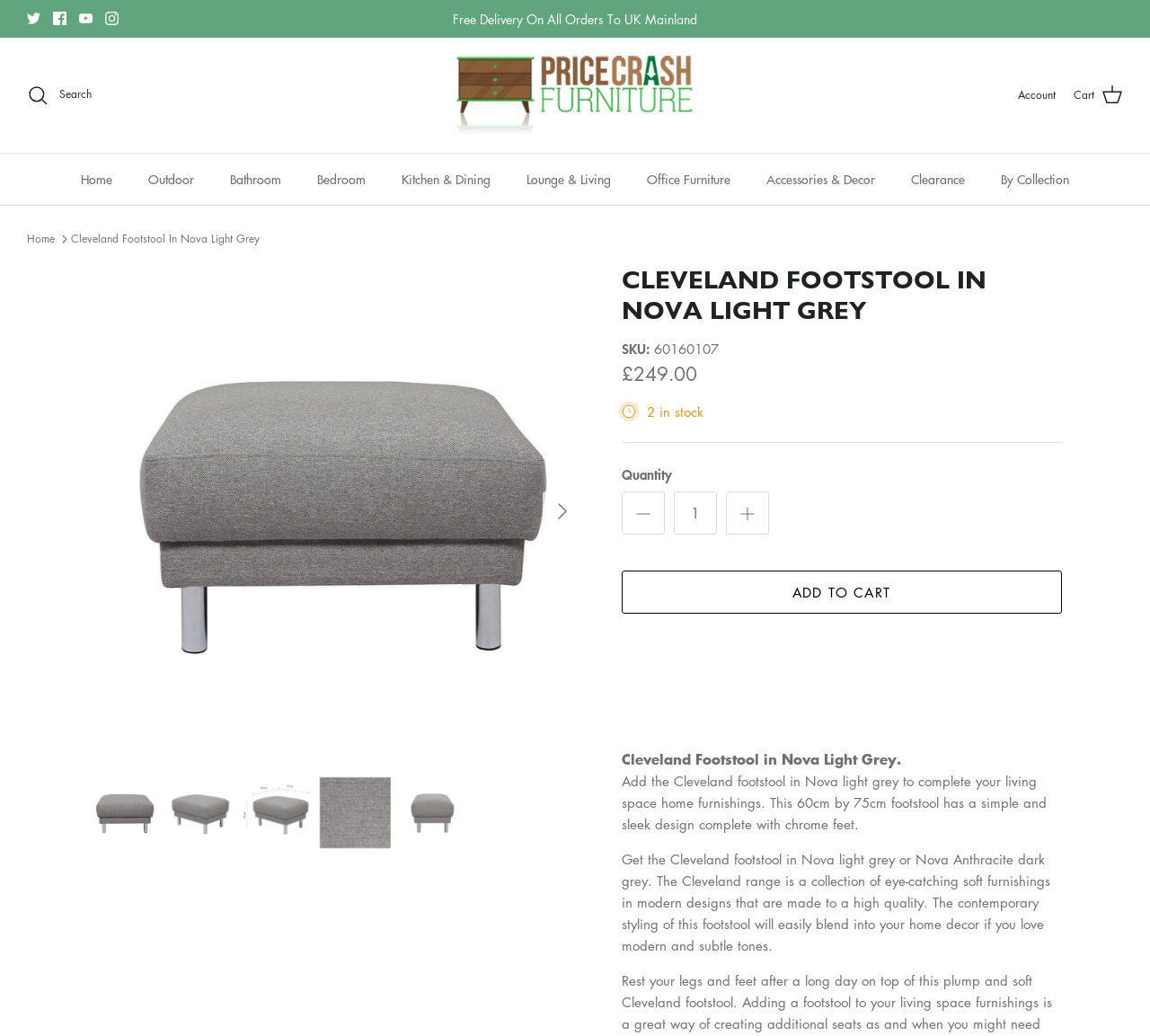Provide the bounding box coordinates of the section that needs to be clicked to accomplish the following instruction: "Click on Search."

[0.023, 0.081, 0.08, 0.102]